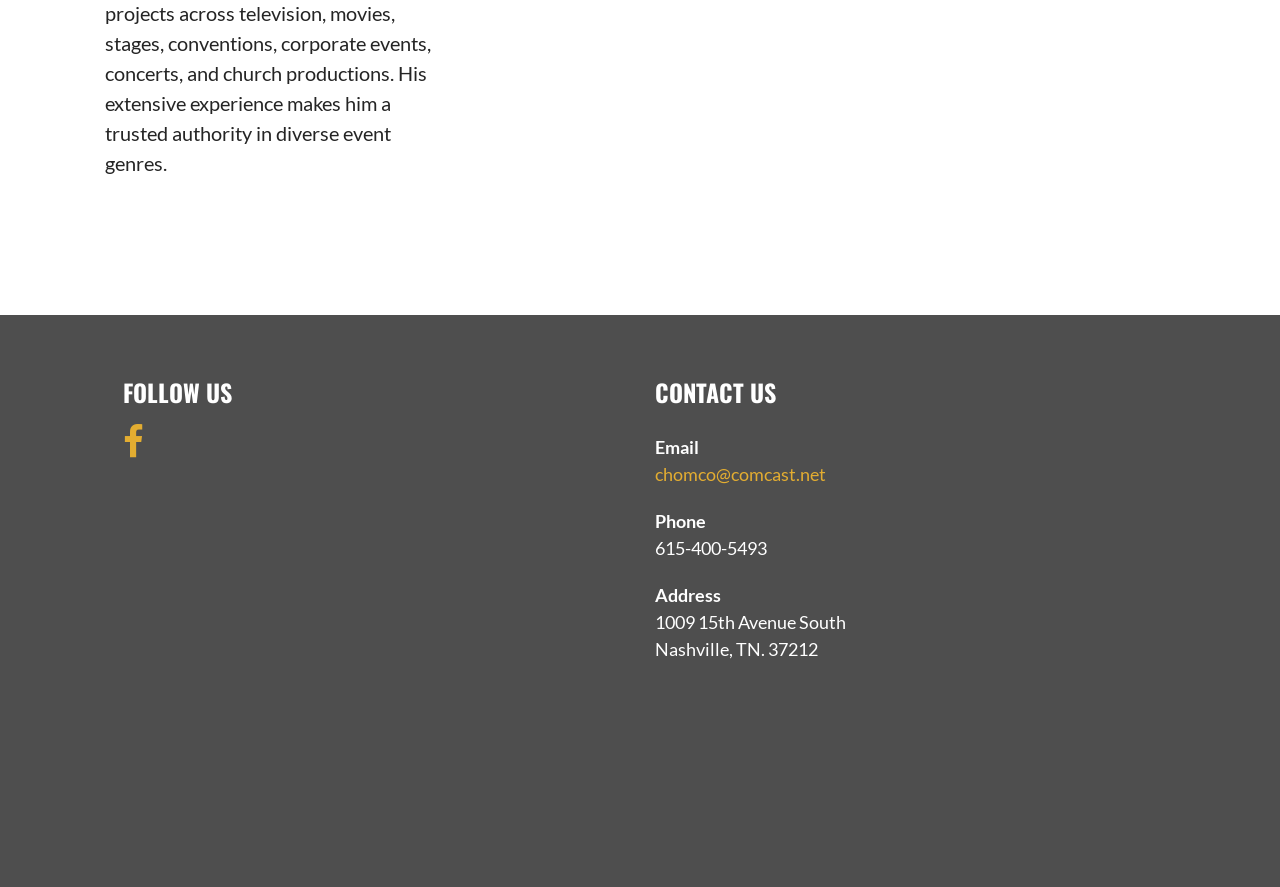Given the description "chomco@comcast.net", determine the bounding box of the corresponding UI element.

[0.512, 0.522, 0.645, 0.547]